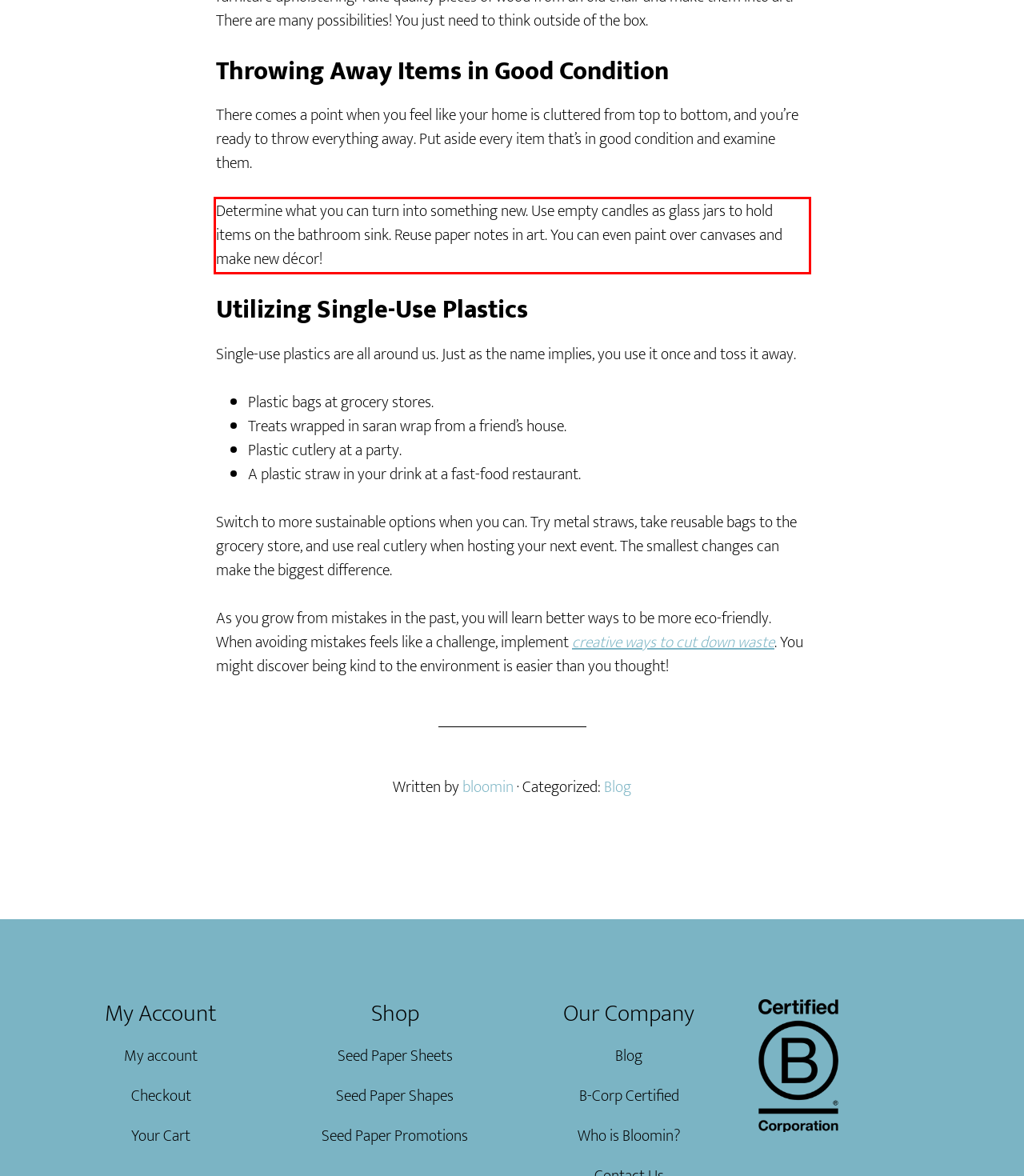Within the screenshot of the webpage, locate the red bounding box and use OCR to identify and provide the text content inside it.

Determine what you can turn into something new. Use empty candles as glass jars to hold items on the bathroom sink. Reuse paper notes in art. You can even paint over canvases and make new décor!